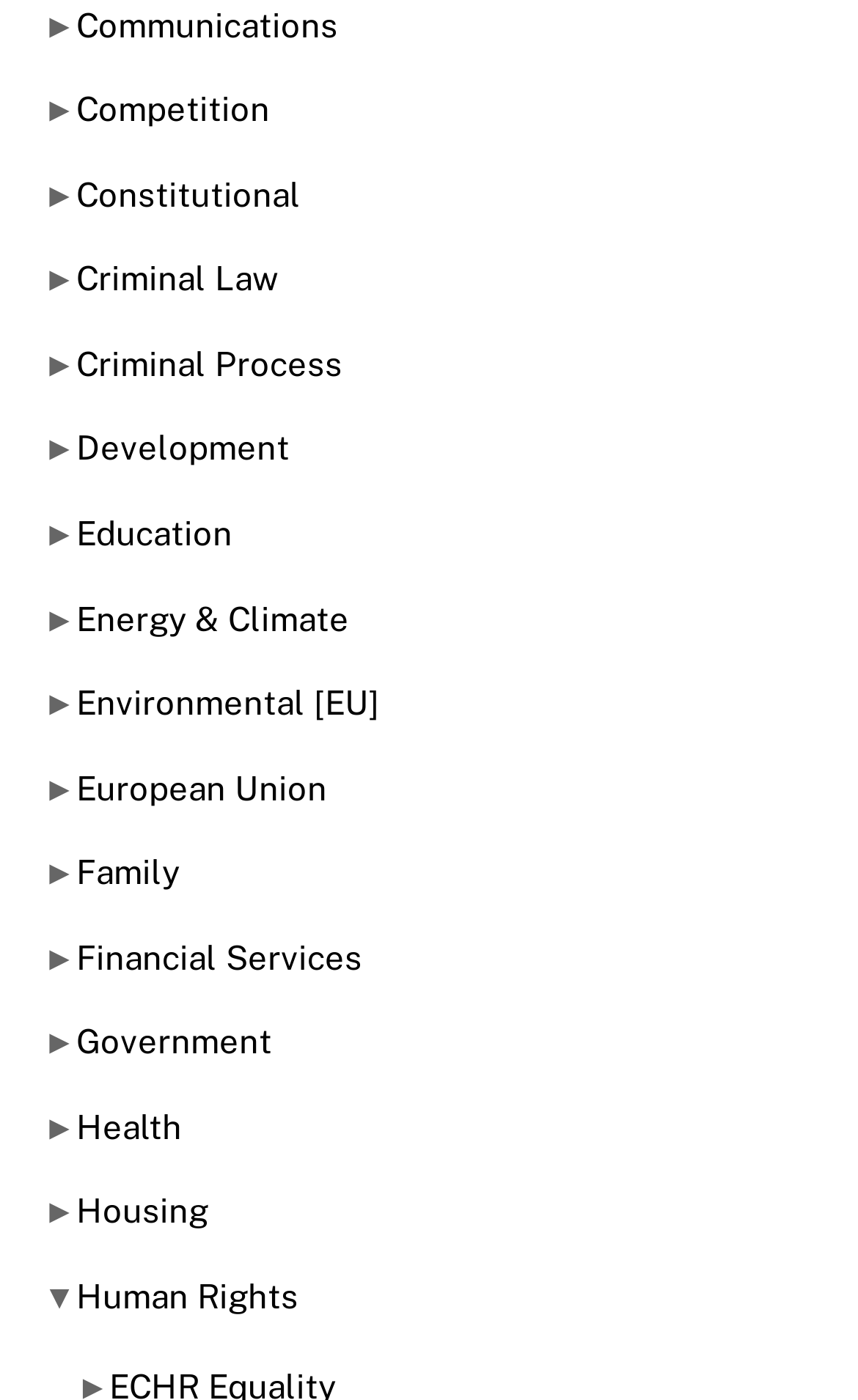What is the last law topic listed?
Refer to the image and provide a thorough answer to the question.

The last law topic listed on the webpage is Human Rights, which is indicated by the link element with the text 'Human Rights' and the bounding box coordinates [0.089, 0.912, 0.348, 0.939].